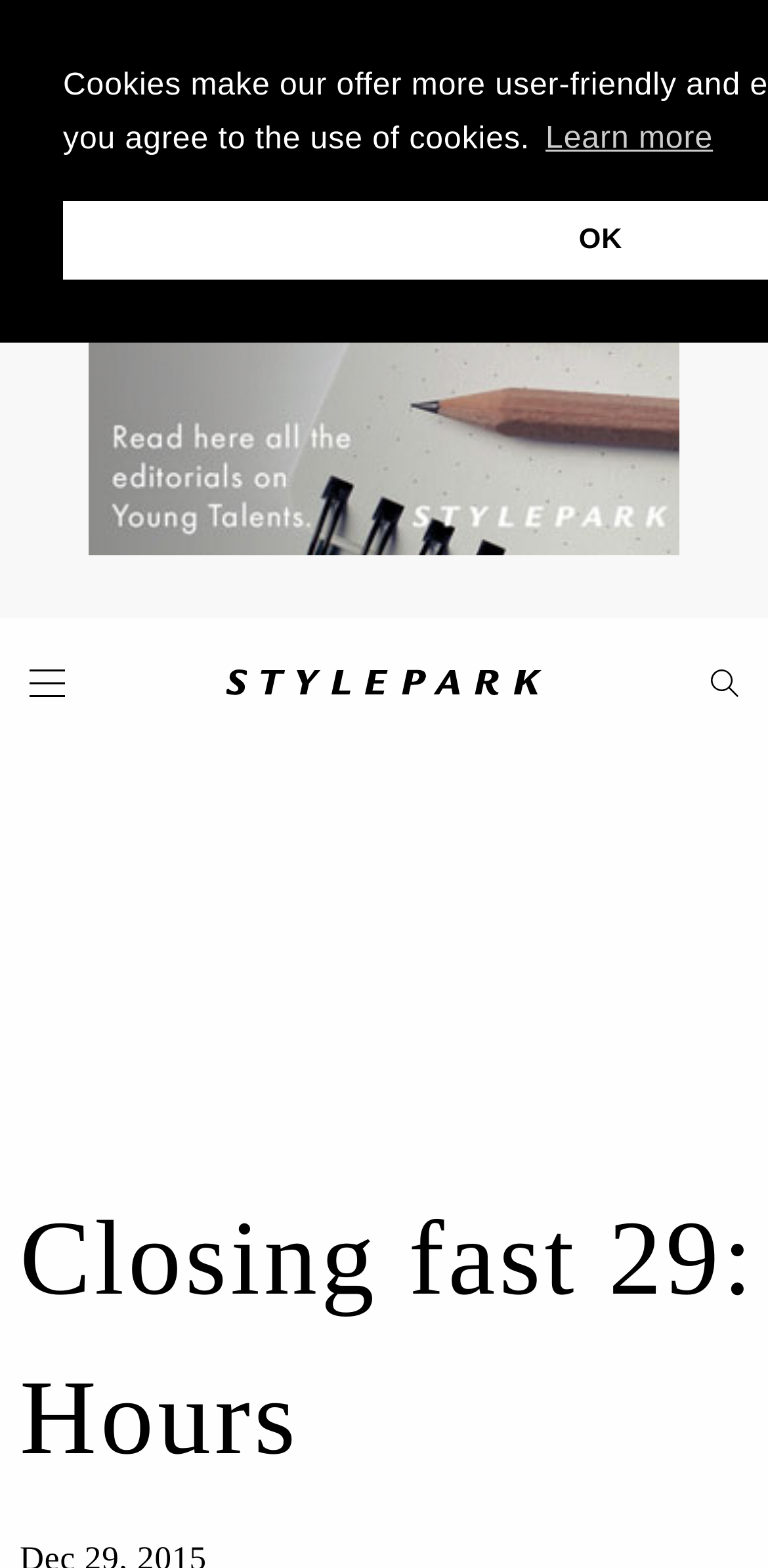What is the position of the search button?
Use the image to answer the question with a single word or phrase.

top right